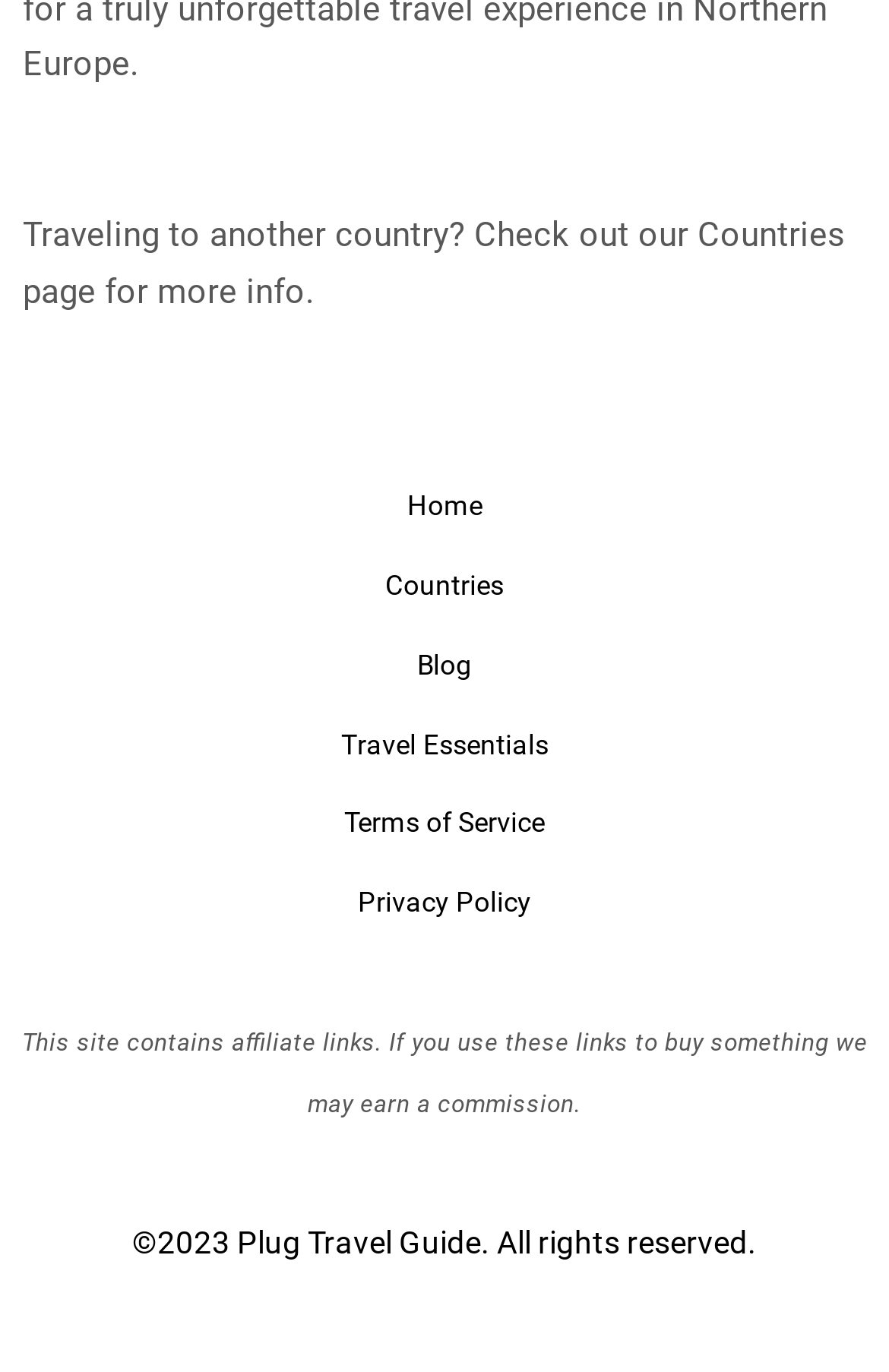Using the provided description Terms of Service, find the bounding box coordinates for the UI element. Provide the coordinates in (top-left x, top-left y, bottom-right x, bottom-right y) format, ensuring all values are between 0 and 1.

[0.336, 0.58, 0.664, 0.638]